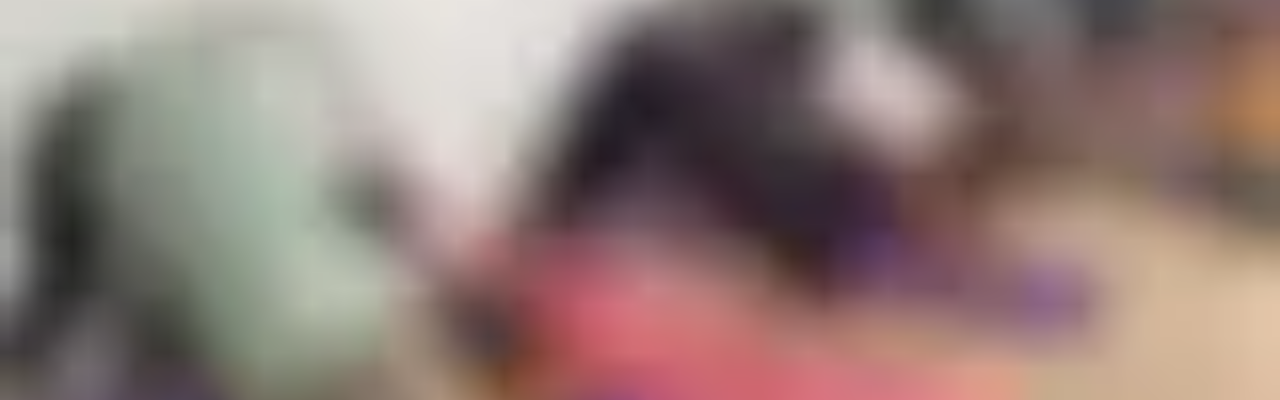What is the purpose of the props in the yoga practice?
Please answer the question with a detailed and comprehensive explanation.

According to the caption, the student in the foreground is using props to aid their comfort and alignment during the yoga practice, suggesting that the props are intended to provide support and assistance.